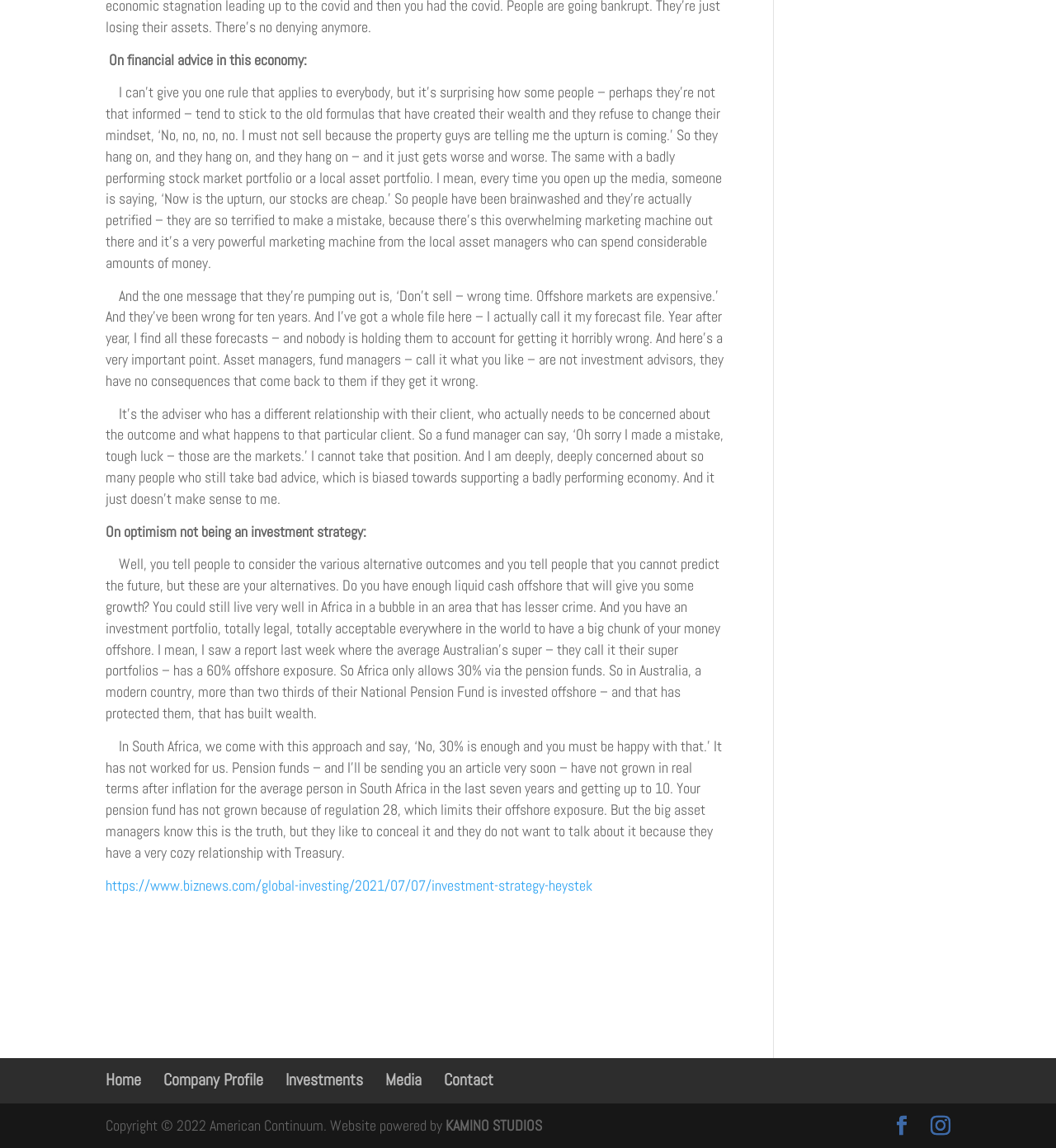Please find the bounding box coordinates of the section that needs to be clicked to achieve this instruction: "Click on 'Company Profile'".

[0.155, 0.931, 0.249, 0.949]